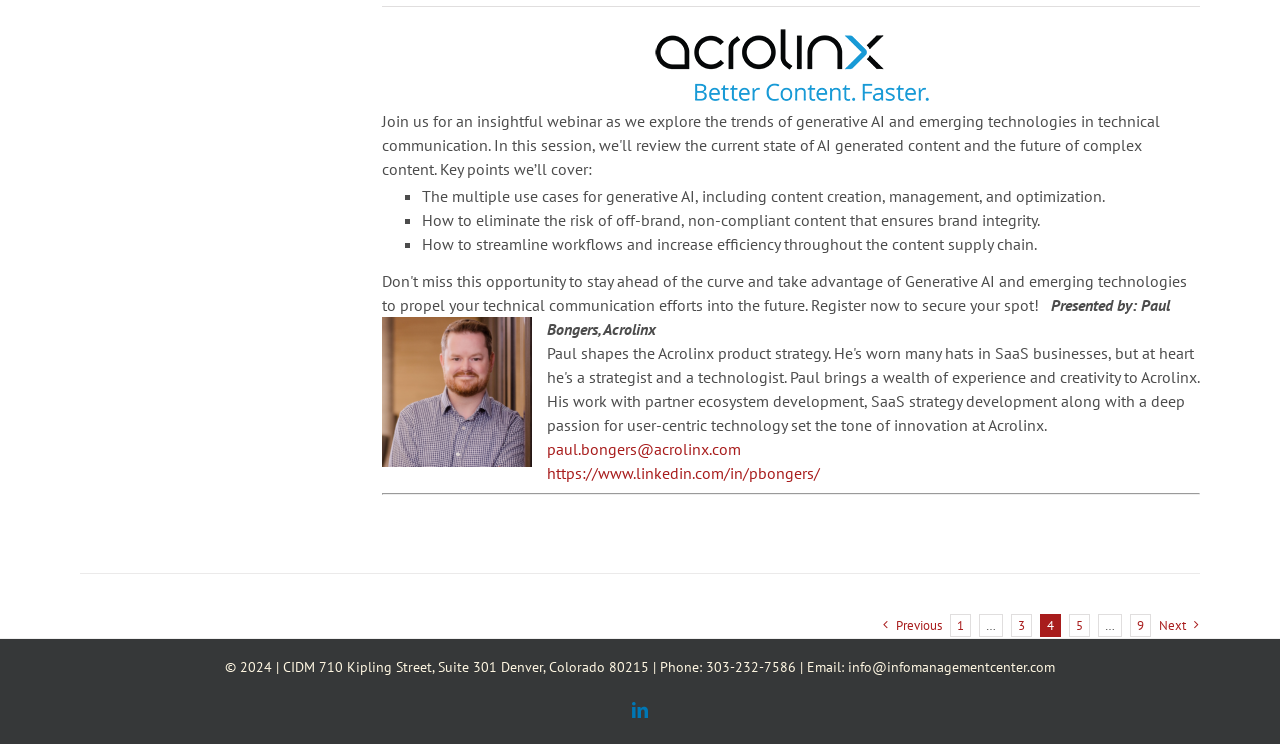Please specify the bounding box coordinates in the format (top-left x, top-left y, bottom-right x, bottom-right y), with all values as floating point numbers between 0 and 1. Identify the bounding box of the UI element described by: paul.bongers@acrolinx.com

[0.428, 0.59, 0.579, 0.617]